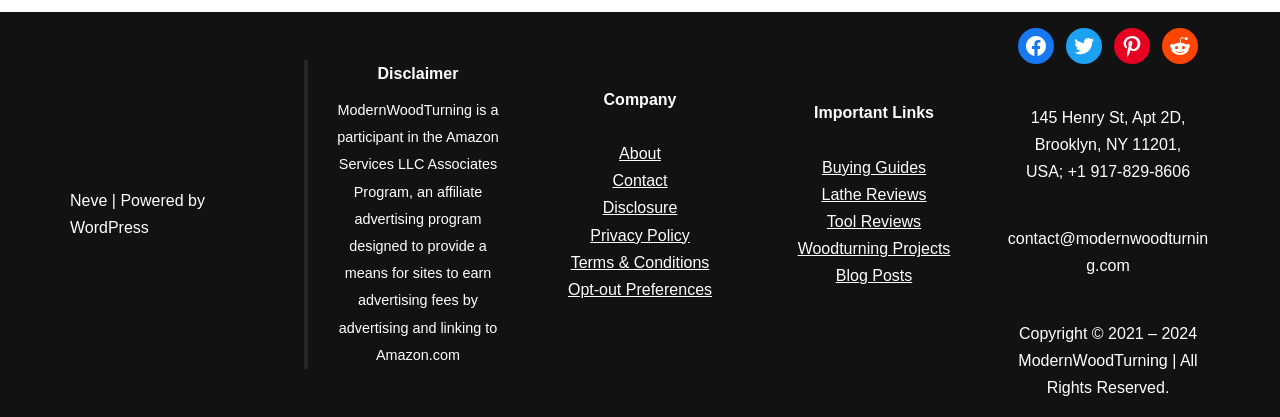Give a concise answer using one word or a phrase to the following question:
What social media platforms is the company present on?

Facebook, Twitter, Pinterest, Reddit